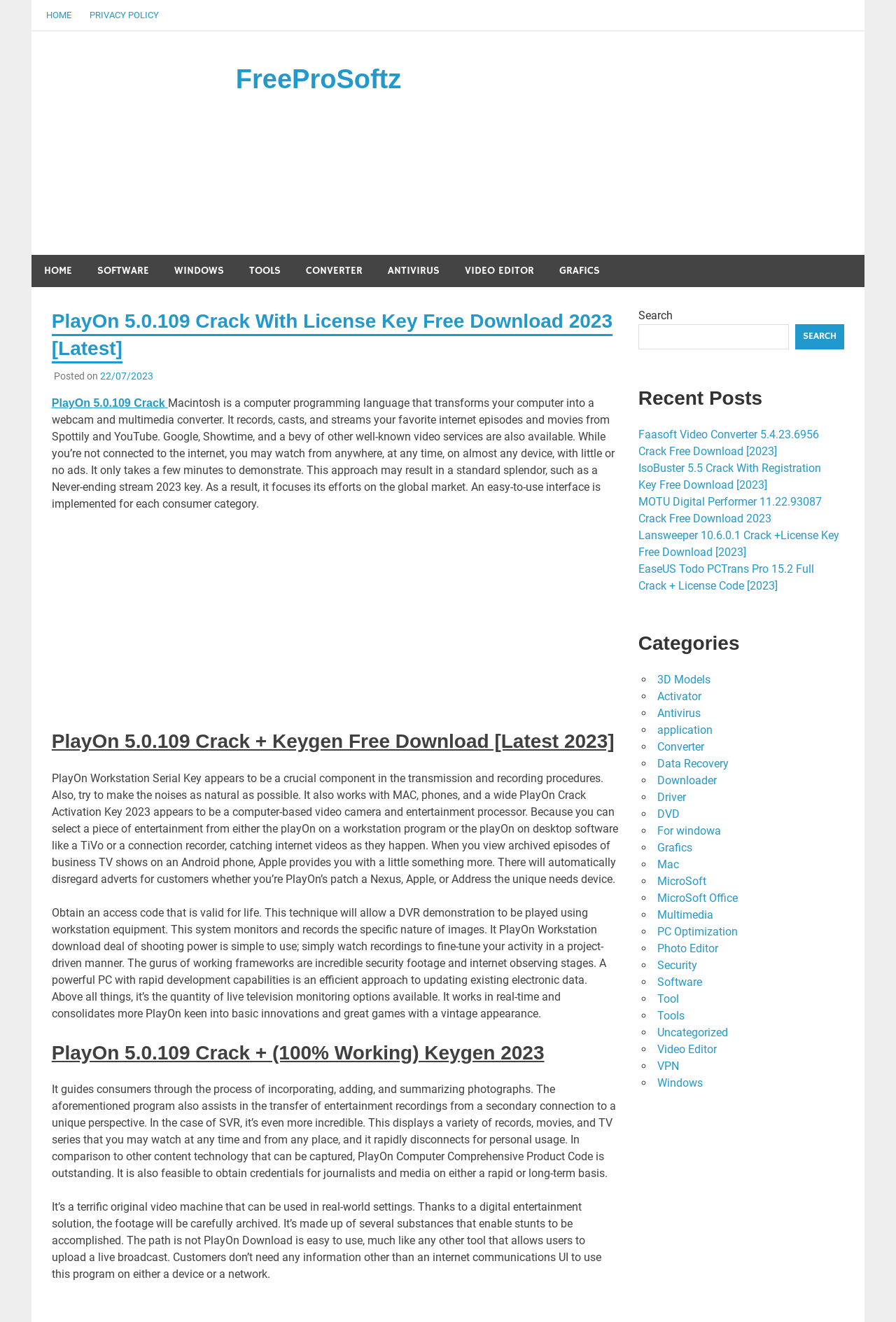Using the element description Multimedia, predict the bounding box coordinates for the UI element. Provide the coordinates in (top-left x, top-left y, bottom-right x, bottom-right y) format with values ranging from 0 to 1.

[0.733, 0.687, 0.796, 0.697]